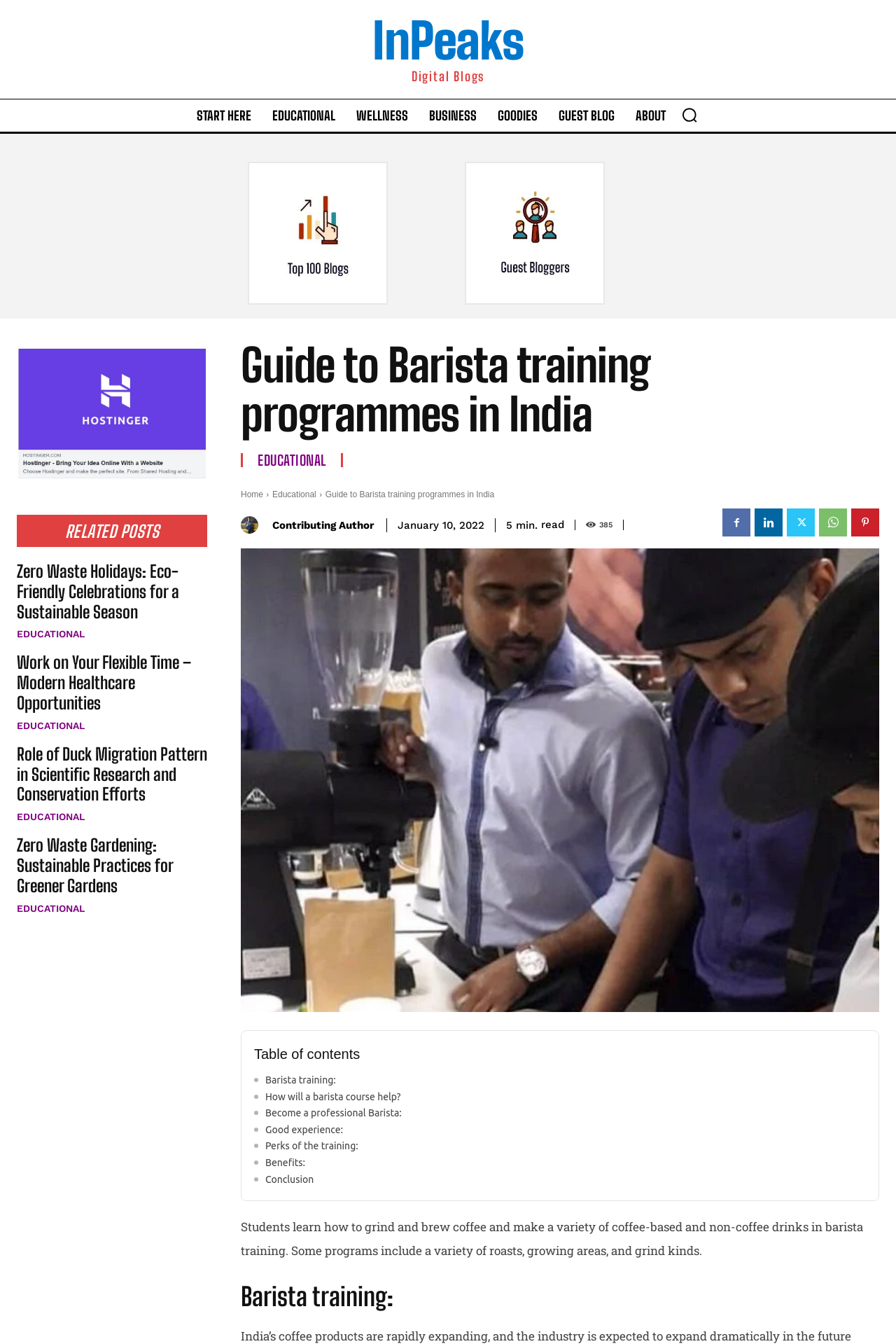What is the main topic of the webpage?
Based on the visual information, provide a detailed and comprehensive answer.

The main topic of the webpage is barista training, which is evident from the heading 'Guide to Barista training programmes in India' and the content of the webpage that discusses various aspects of barista training.